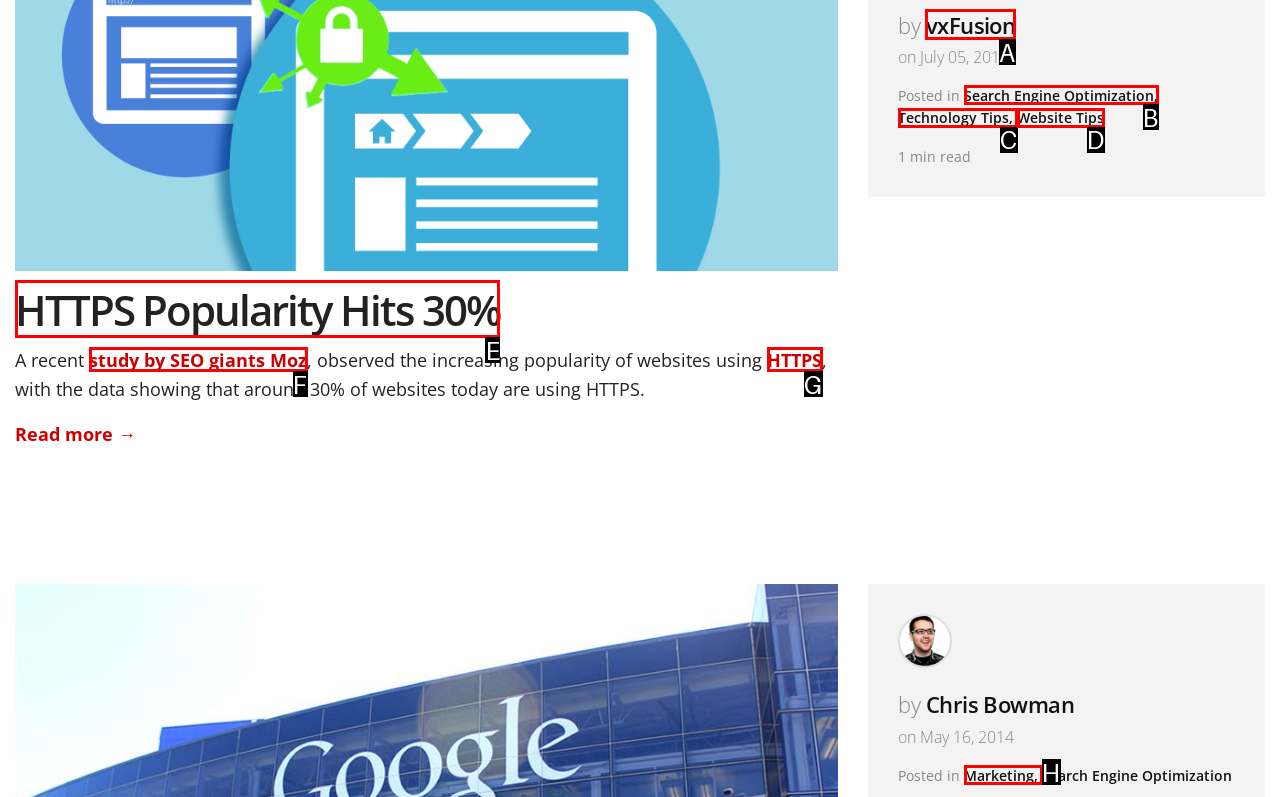Determine which HTML element best fits the description: vxFusion
Answer directly with the letter of the matching option from the available choices.

A